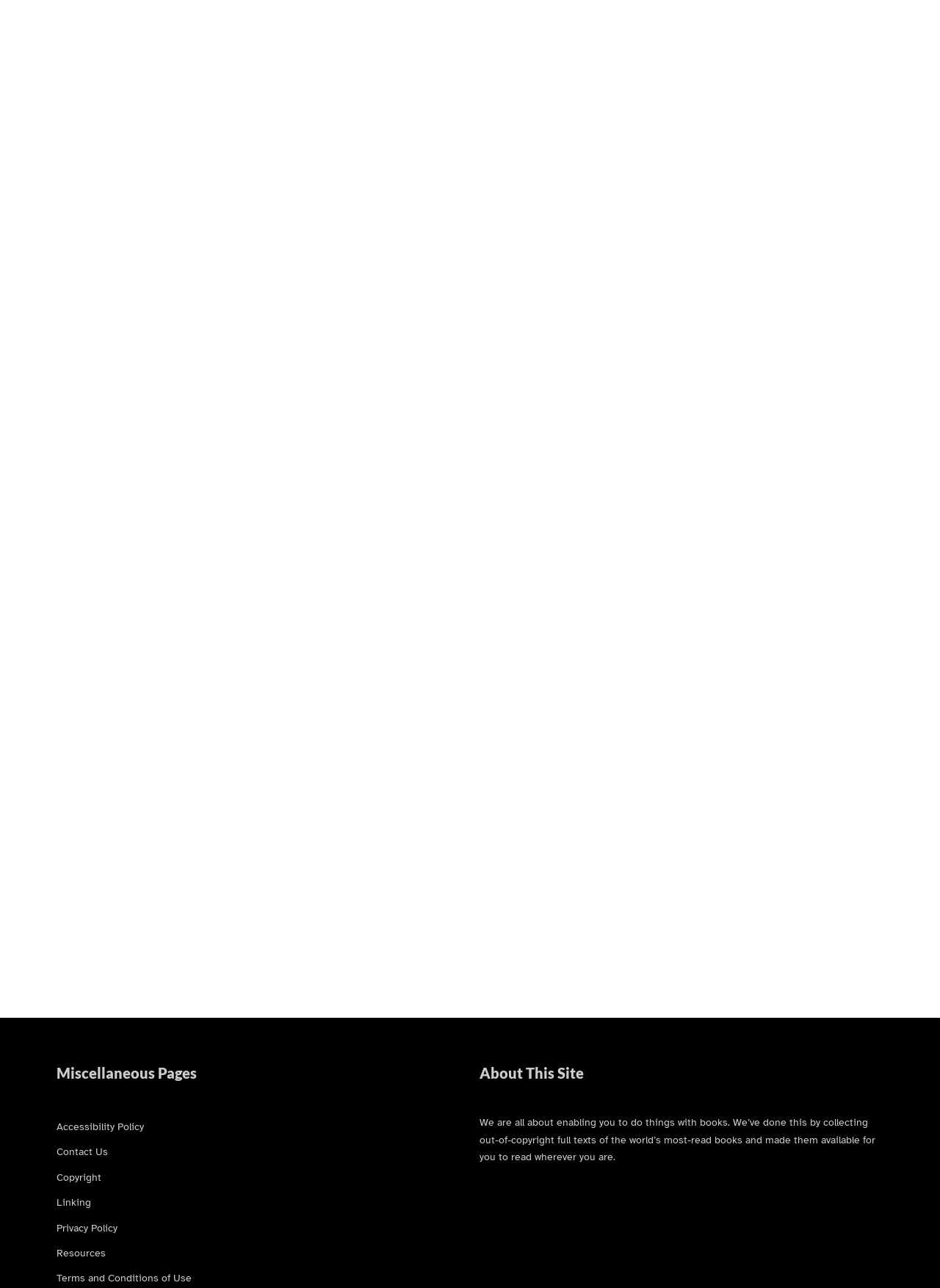Can you determine the bounding box coordinates of the area that needs to be clicked to fulfill the following instruction: "Learn About This Site"?

[0.51, 0.825, 0.94, 0.841]